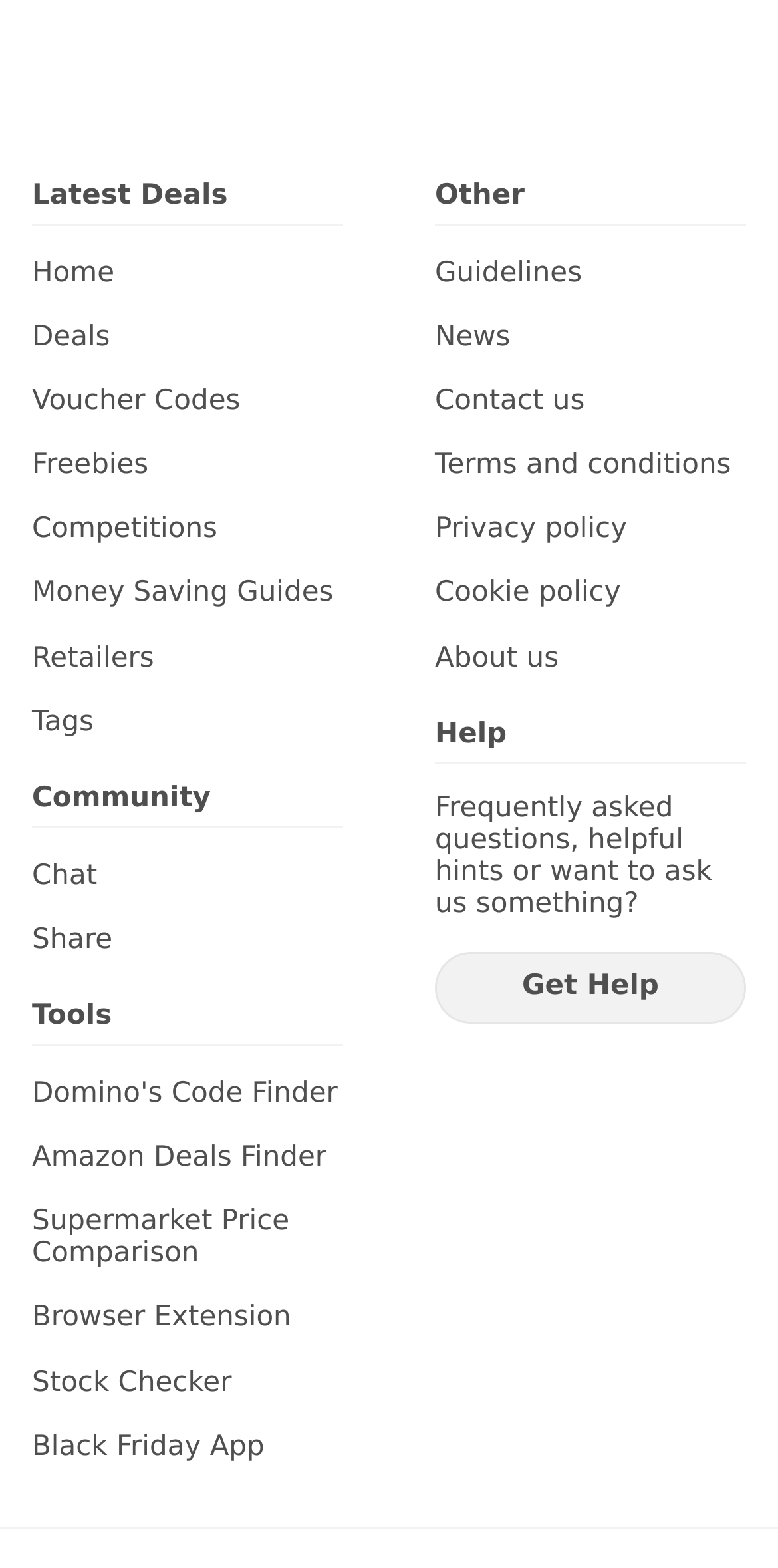What is the purpose of the 'Get Help' link? Using the information from the screenshot, answer with a single word or phrase.

Frequently asked questions